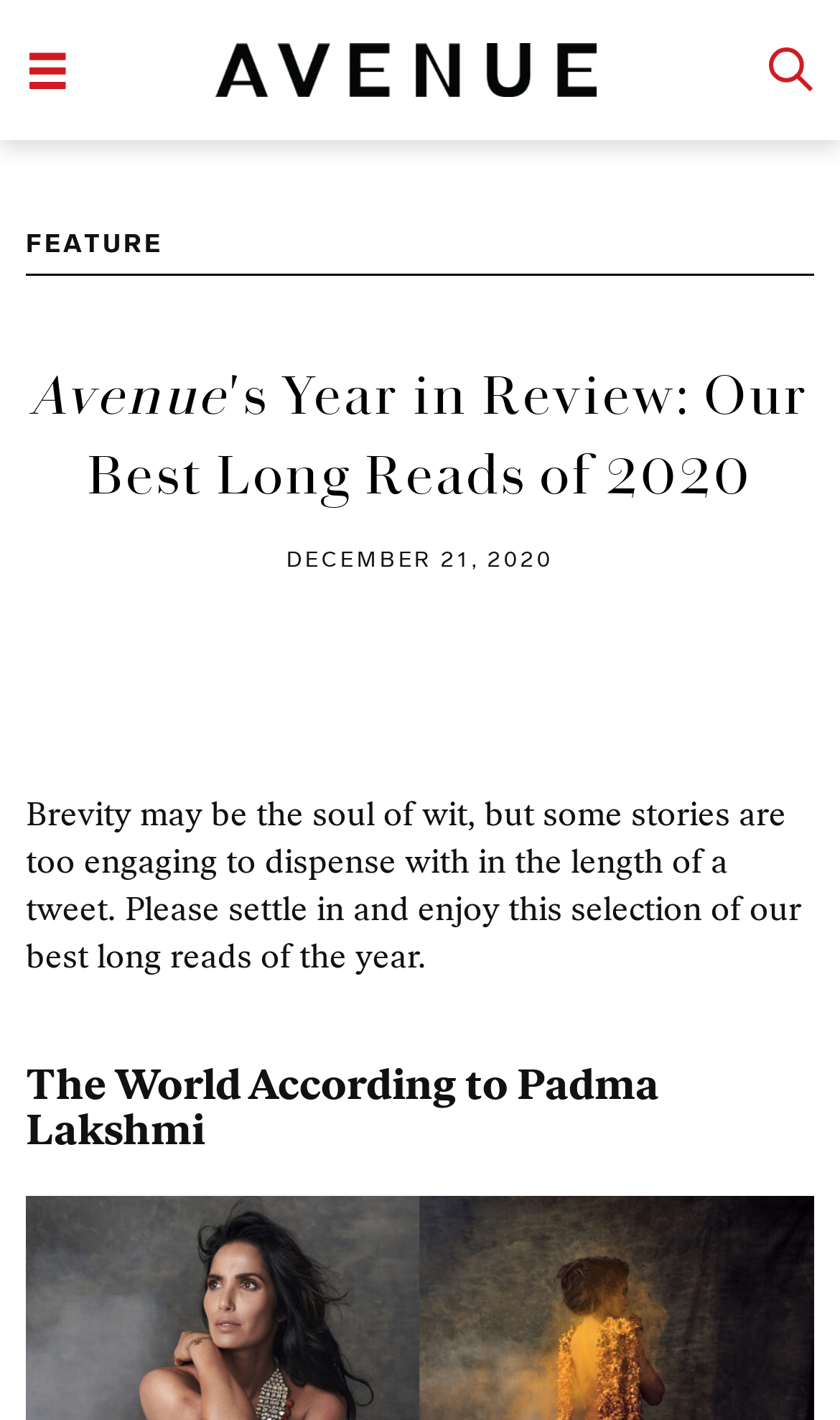Answer succinctly with a single word or phrase:
How many images are present on this webpage?

3